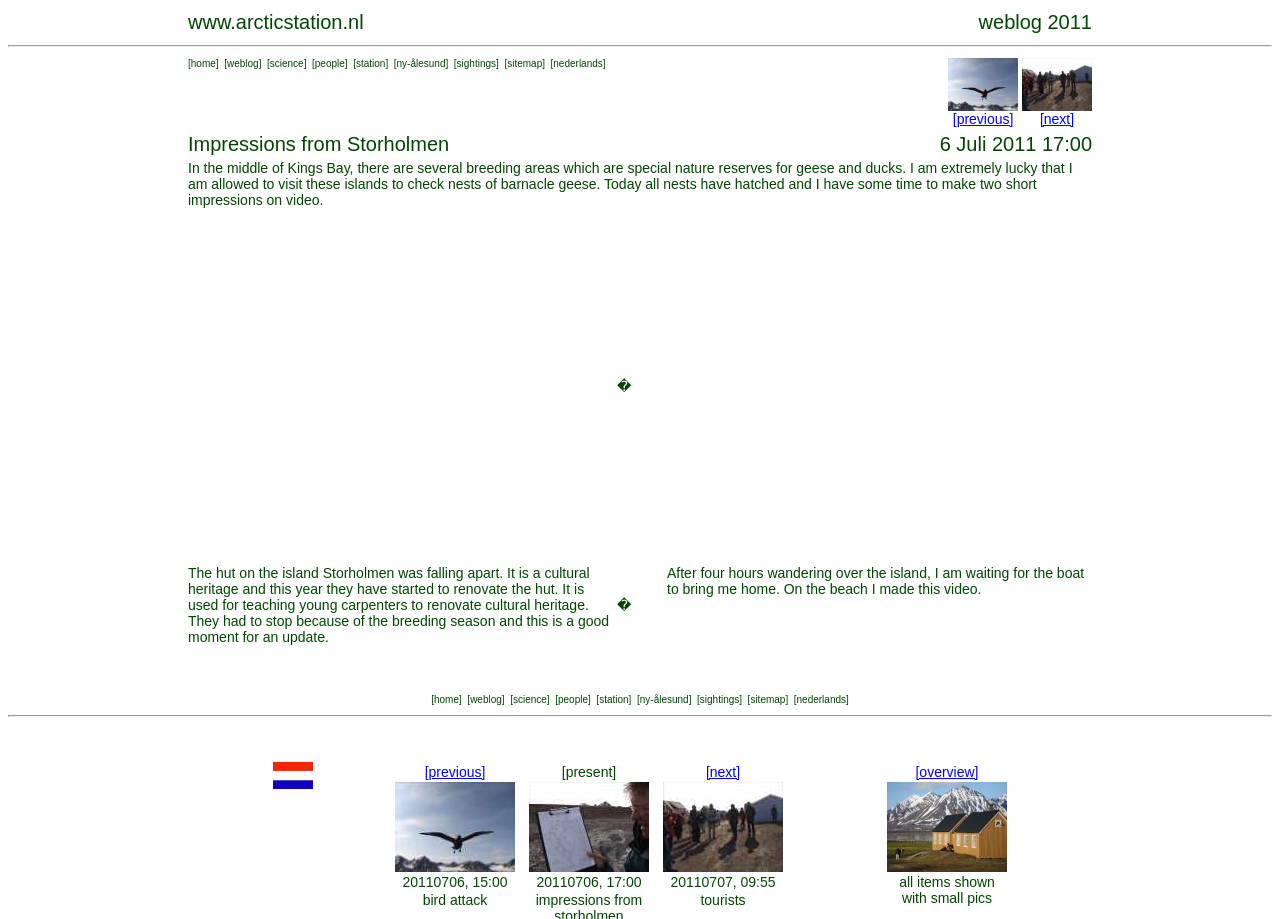Please determine the bounding box coordinates of the section I need to click to accomplish this instruction: "view the weblog".

[0.177, 0.063, 0.202, 0.075]